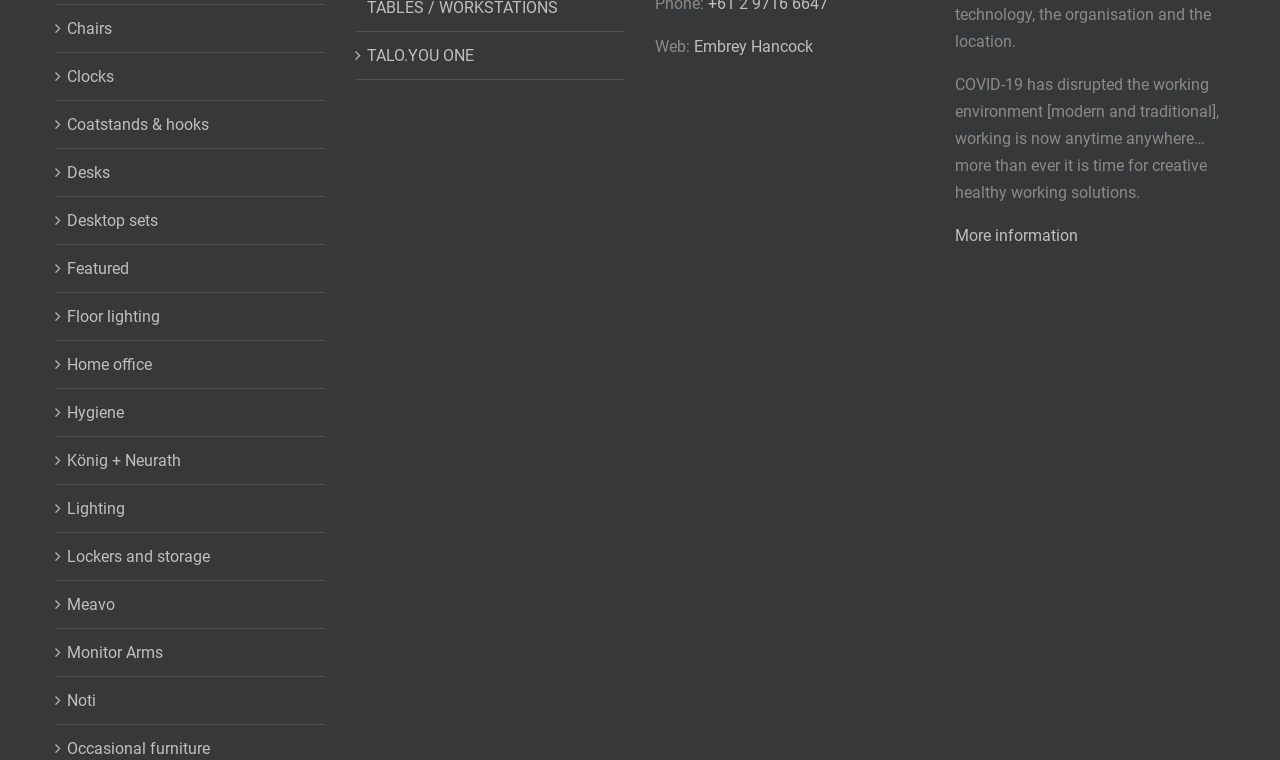Please identify the bounding box coordinates of the element I need to click to follow this instruction: "View TALO.YOU ONE".

[0.287, 0.055, 0.48, 0.09]